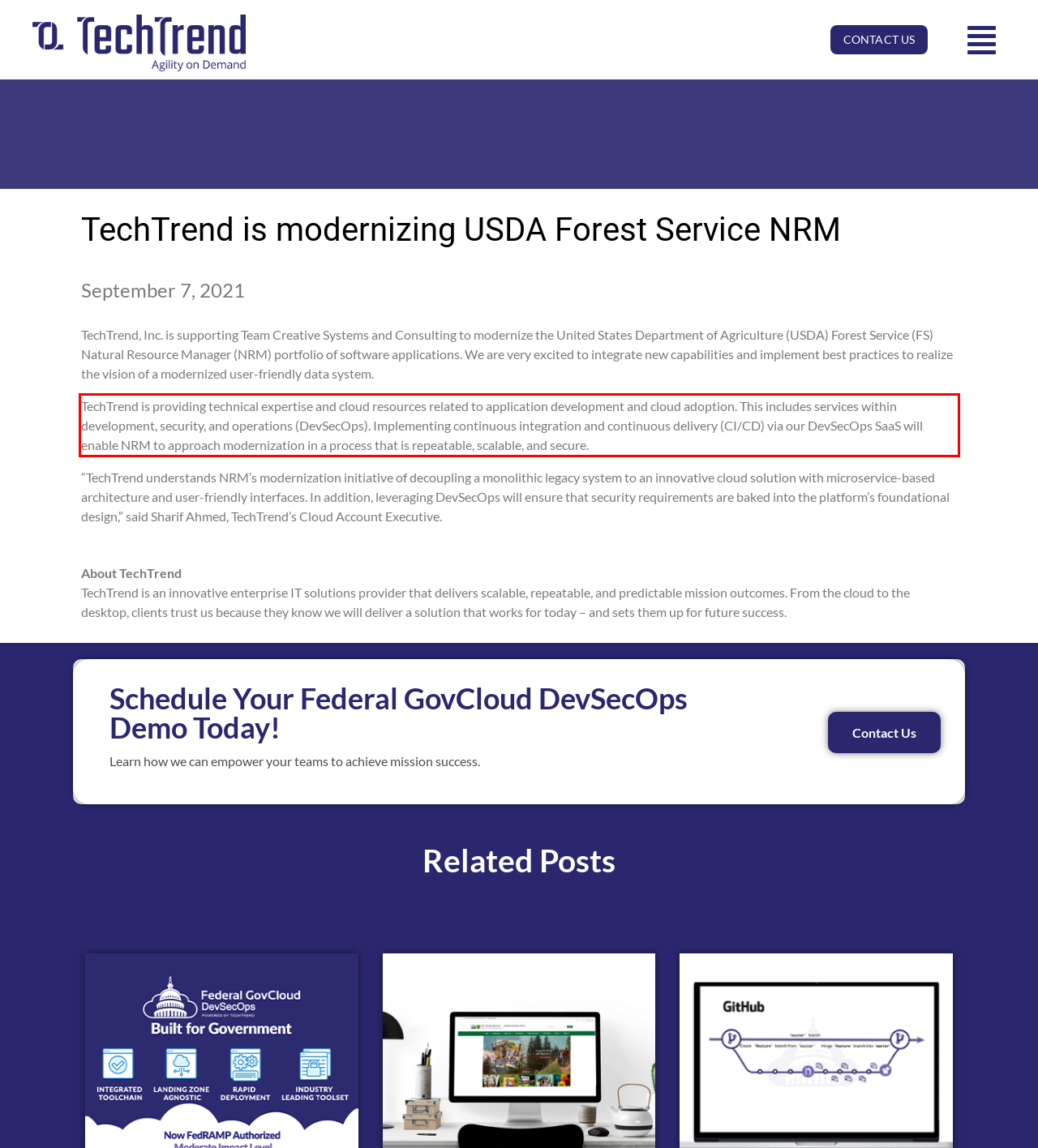Please use OCR to extract the text content from the red bounding box in the provided webpage screenshot.

TechTrend is providing technical expertise and cloud resources related to application development and cloud adoption. This includes services within development, security, and operations (DevSecOps). Implementing continuous integration and continuous delivery (CI/CD) via our DevSecOps SaaS will enable NRM to approach modernization in a process that is repeatable, scalable, and secure.